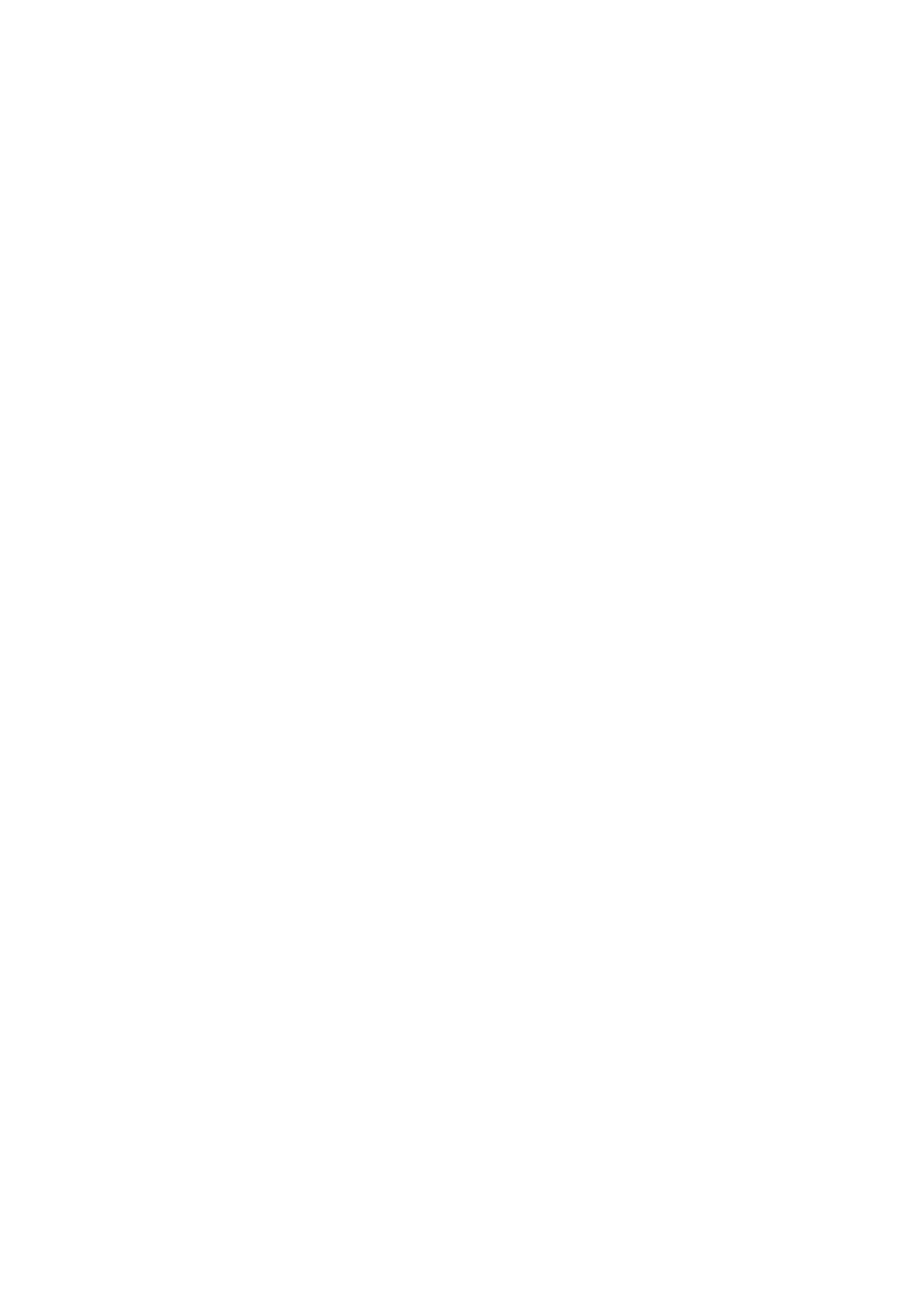Given the description of the UI element: "Email us", predict the bounding box coordinates in the form of [left, top, right, bottom], with each value being a float between 0 and 1.

[0.062, 0.427, 0.223, 0.474]